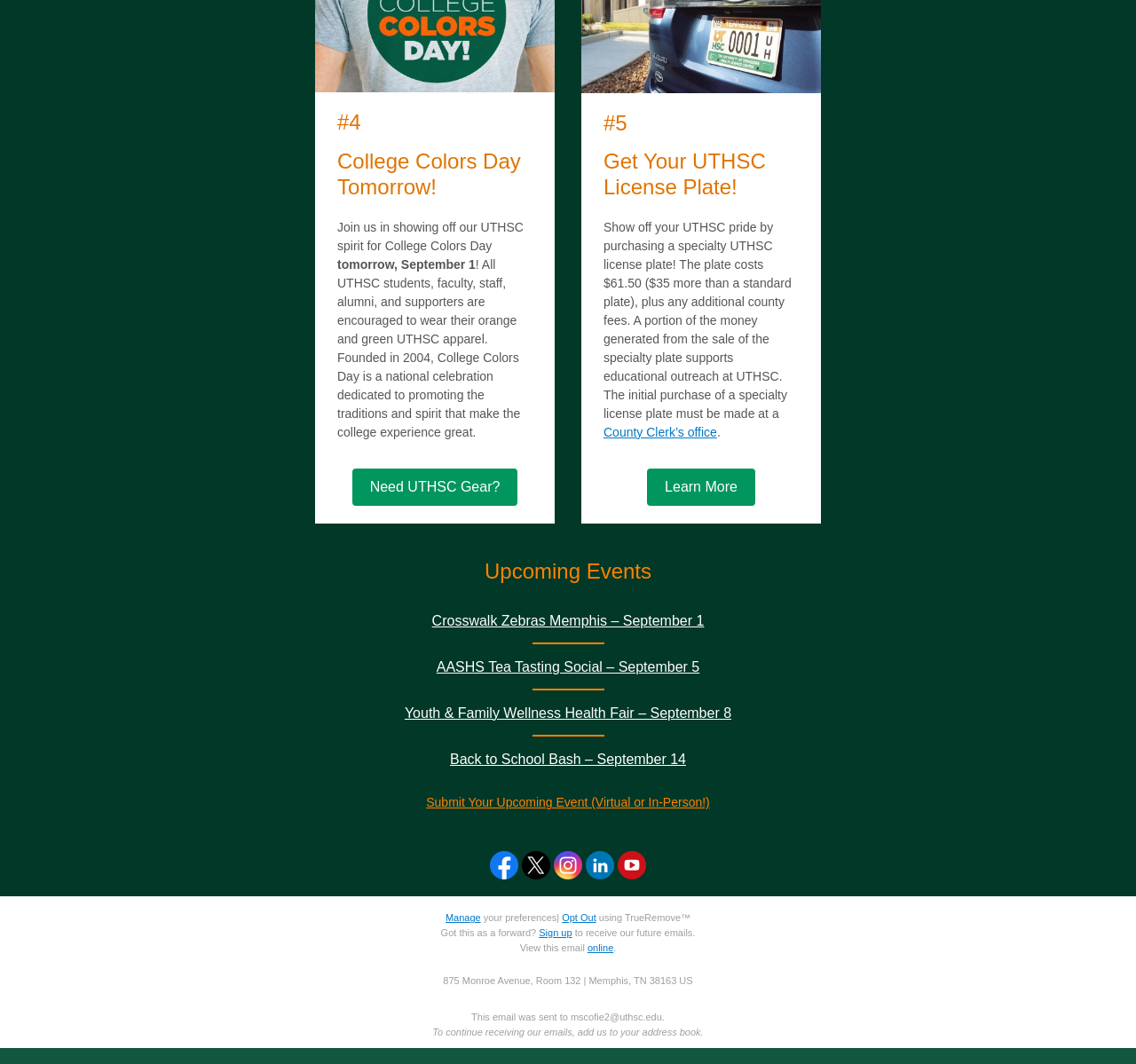Find the bounding box coordinates for the area that should be clicked to accomplish the instruction: "View Crosswalk Zebras Memphis event".

[0.38, 0.577, 0.62, 0.59]